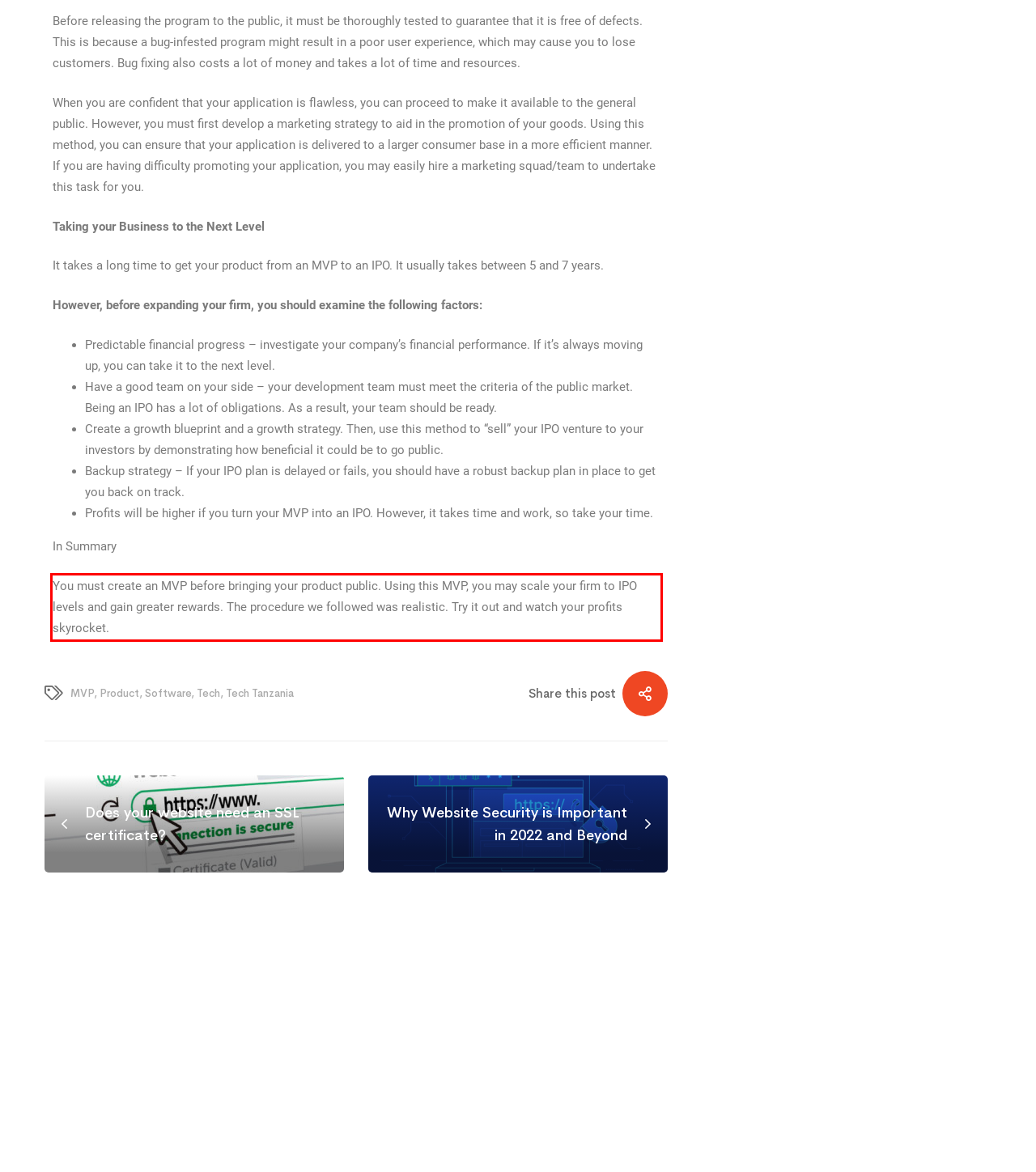Identify and transcribe the text content enclosed by the red bounding box in the given screenshot.

You must create an MVP before bringing your product public. Using this MVP, you may scale your firm to IPO levels and gain greater rewards. The procedure we followed was realistic. Try it out and watch your profits skyrocket.